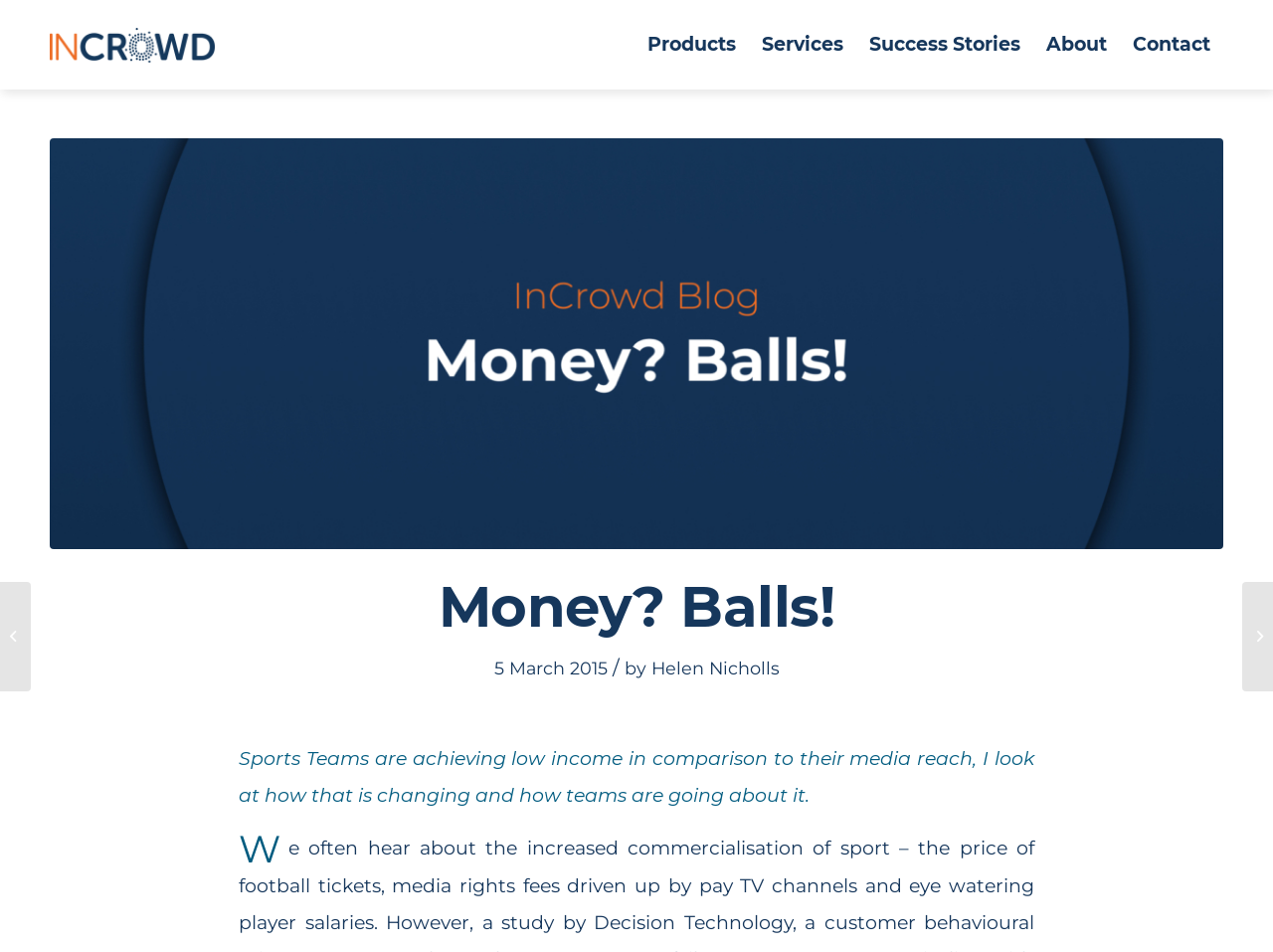Please find the bounding box coordinates of the element that must be clicked to perform the given instruction: "Click on the 'Previous' button". The coordinates should be four float numbers from 0 to 1, i.e., [left, top, right, bottom].

None